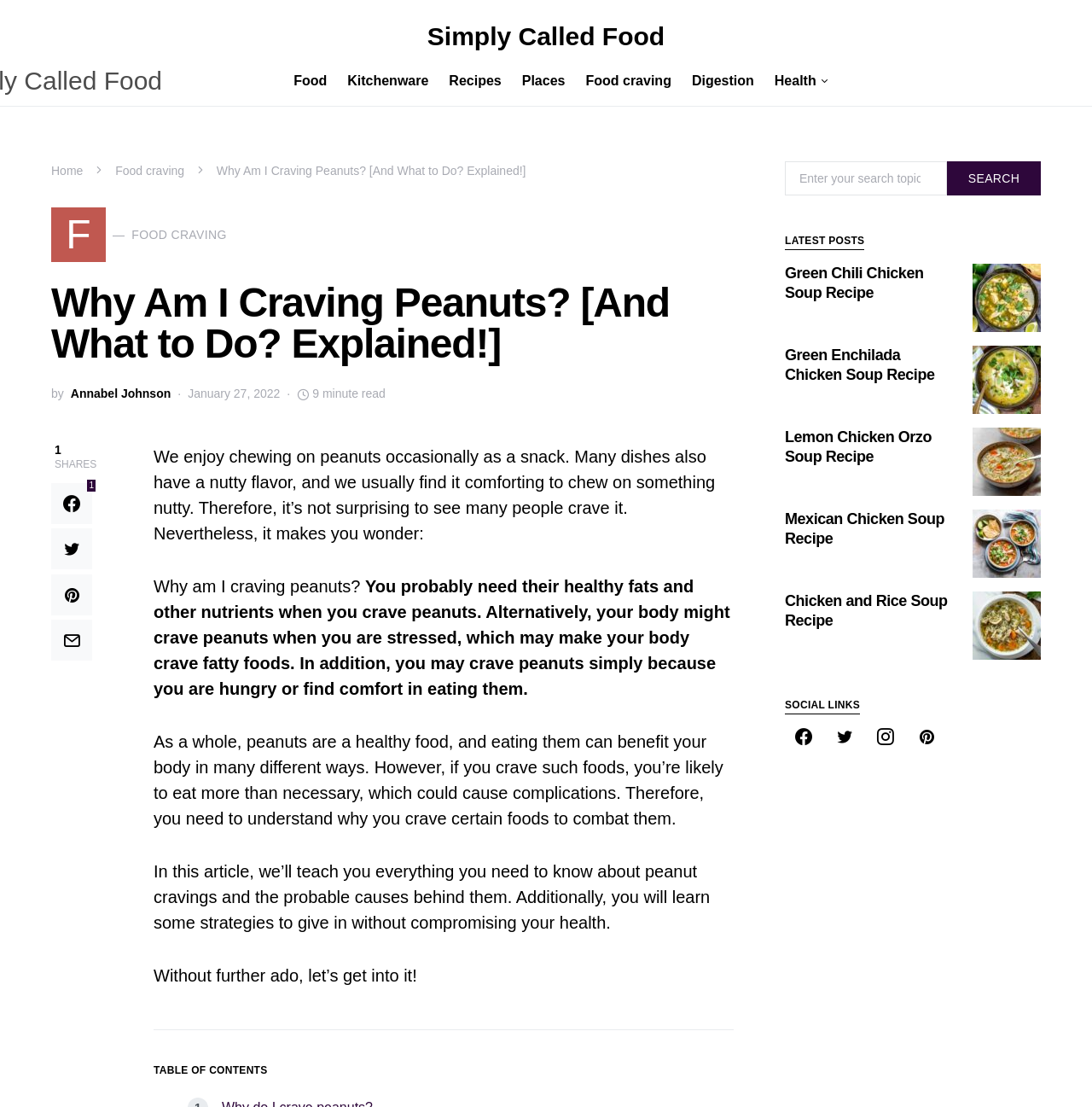Please locate the bounding box coordinates of the element that should be clicked to complete the given instruction: "Share the article on Facebook".

[0.719, 0.658, 0.753, 0.673]